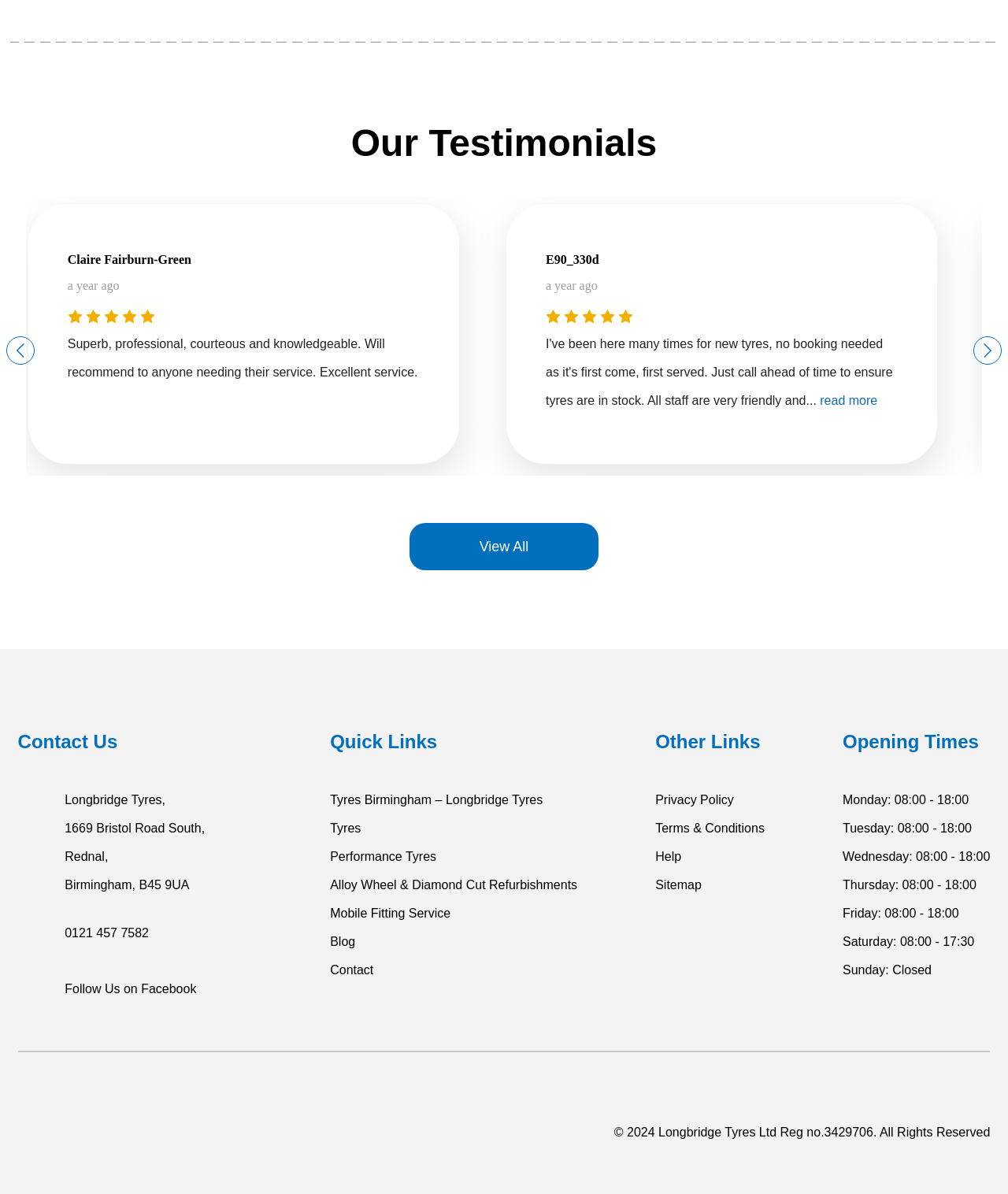Please locate the bounding box coordinates of the element's region that needs to be clicked to follow the instruction: "Open an account". The bounding box coordinates should be provided as four float numbers between 0 and 1, i.e., [left, top, right, bottom].

None